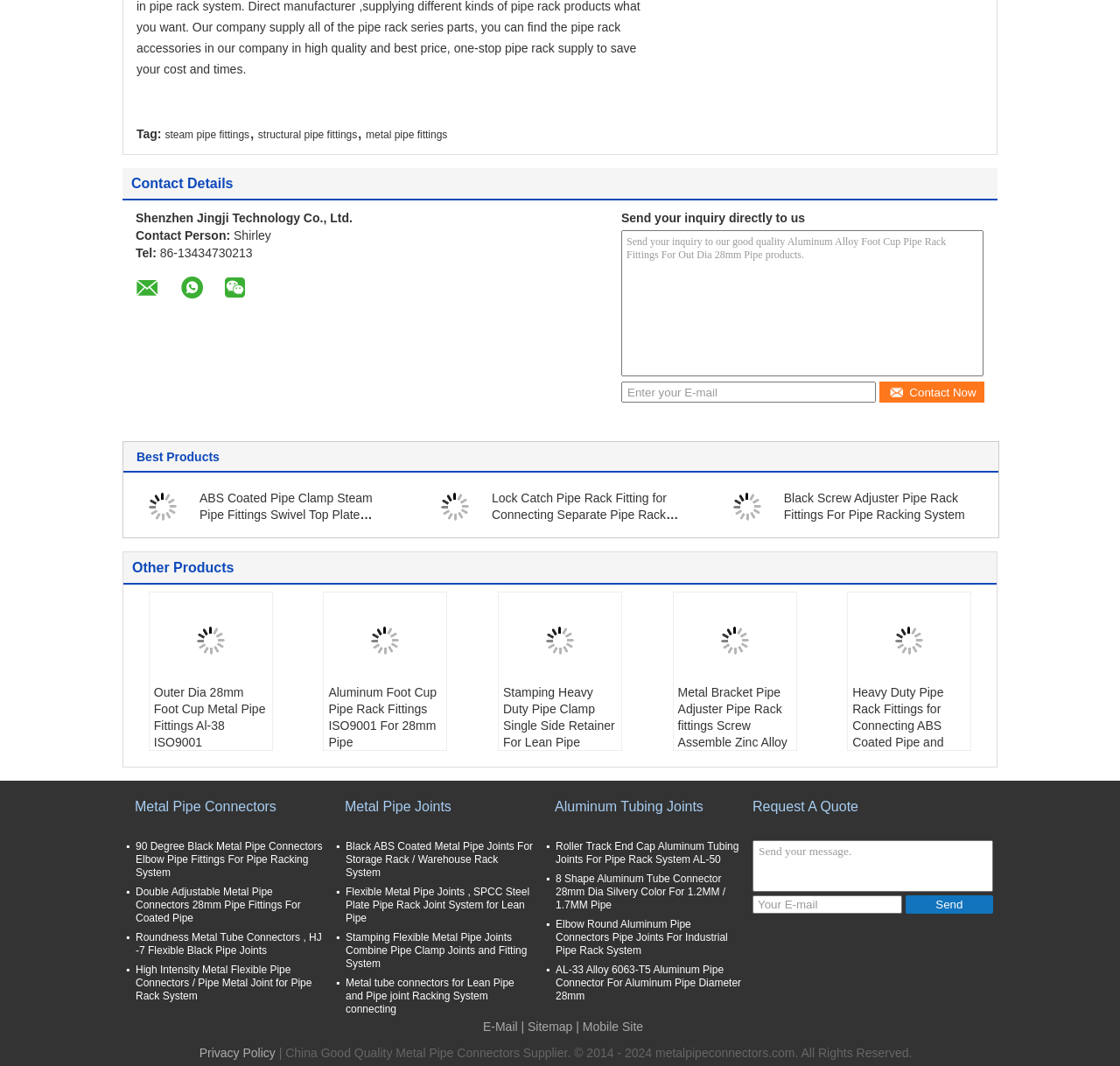Please answer the following question using a single word or phrase: 
What is the function of the 'Send your inquiry directly to us' text box?

To enter your inquiry